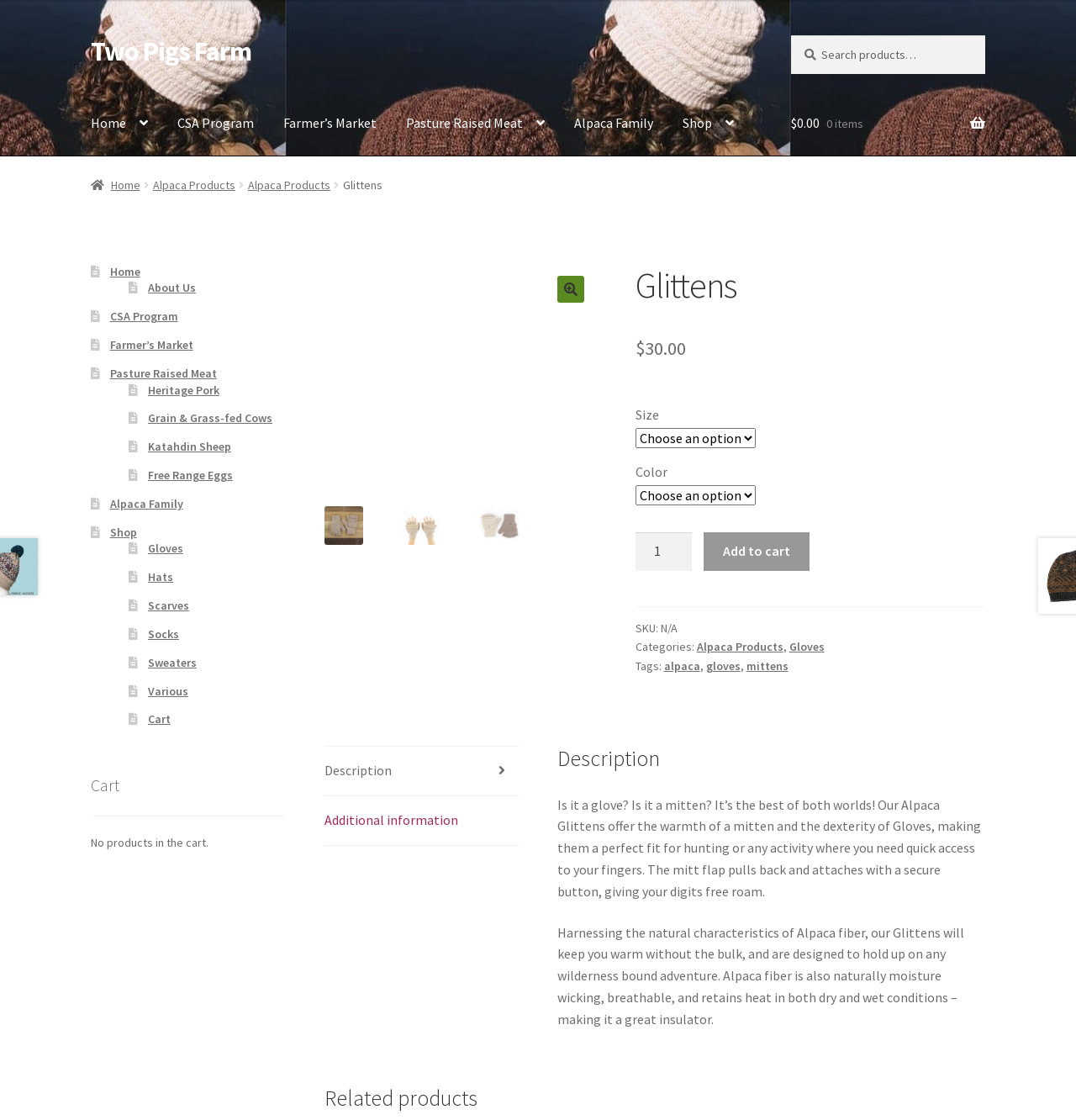Please specify the bounding box coordinates for the clickable region that will help you carry out the instruction: "Add to cart".

[0.654, 0.475, 0.752, 0.51]